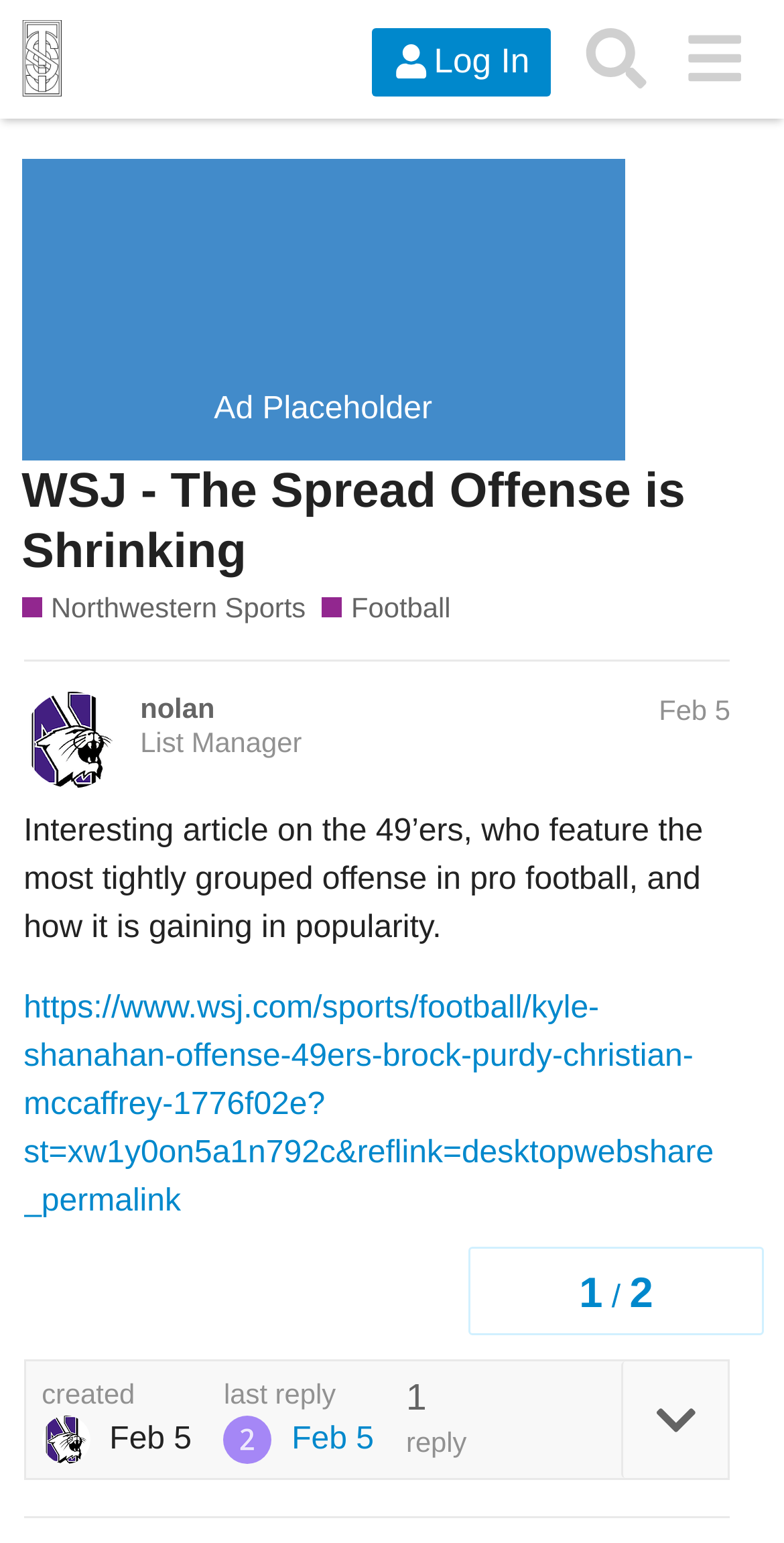What is the topic of the post?
From the image, respond using a single word or phrase.

49'ers offense